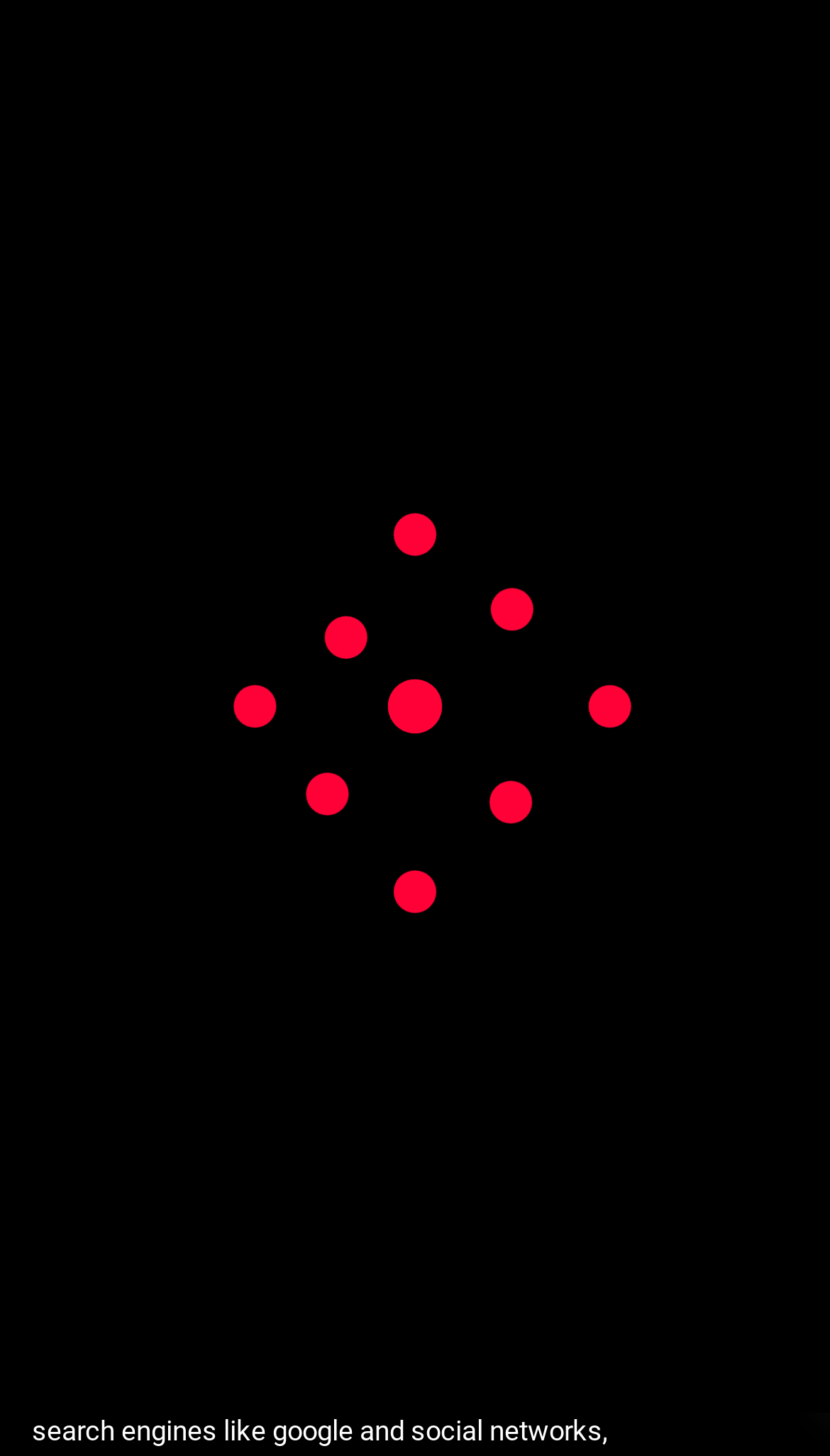Identify the bounding box coordinates of the HTML element based on this description: "acutedynamics".

[0.038, 0.757, 0.251, 0.784]